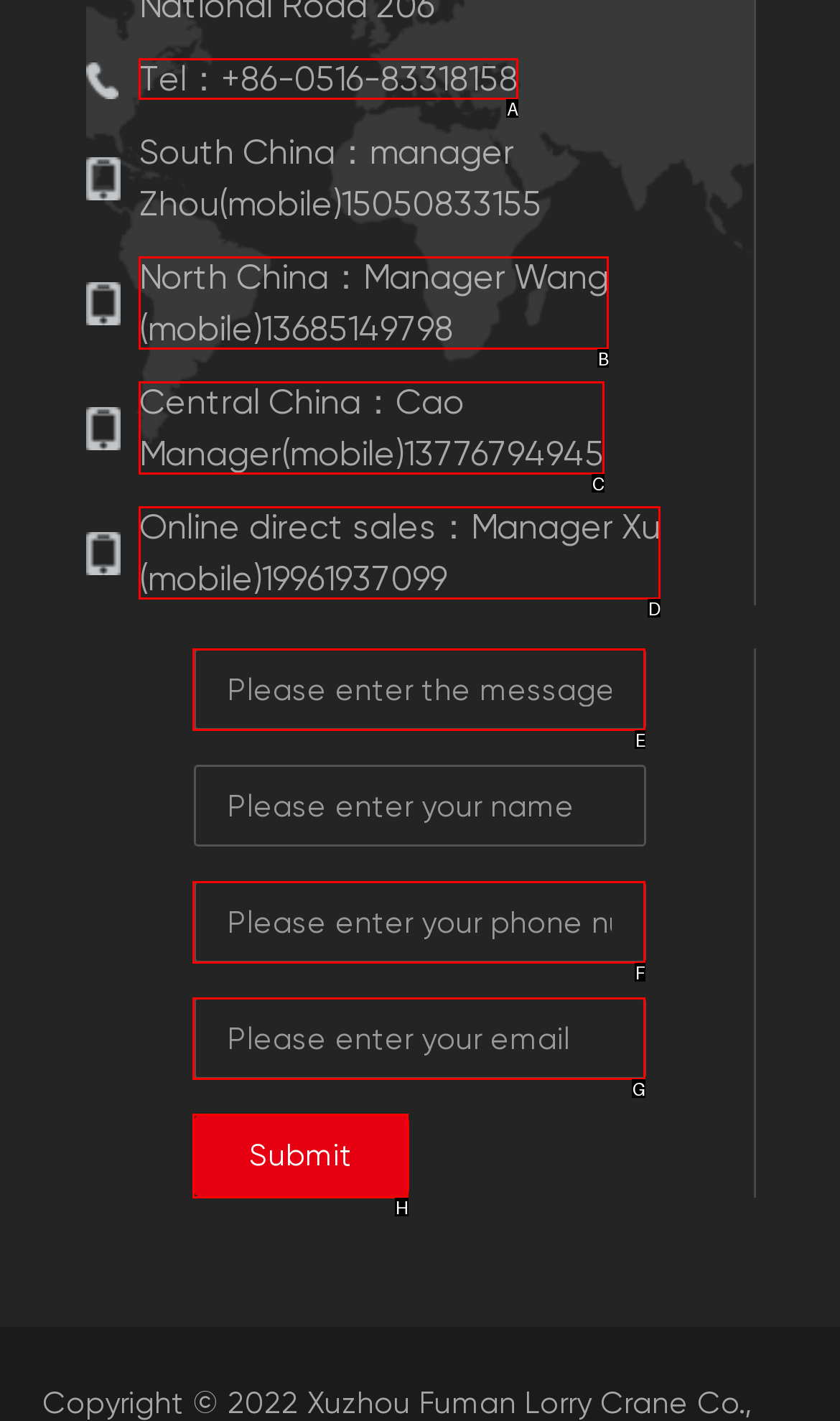For the task: Call the Tel number, tell me the letter of the option you should click. Answer with the letter alone.

A